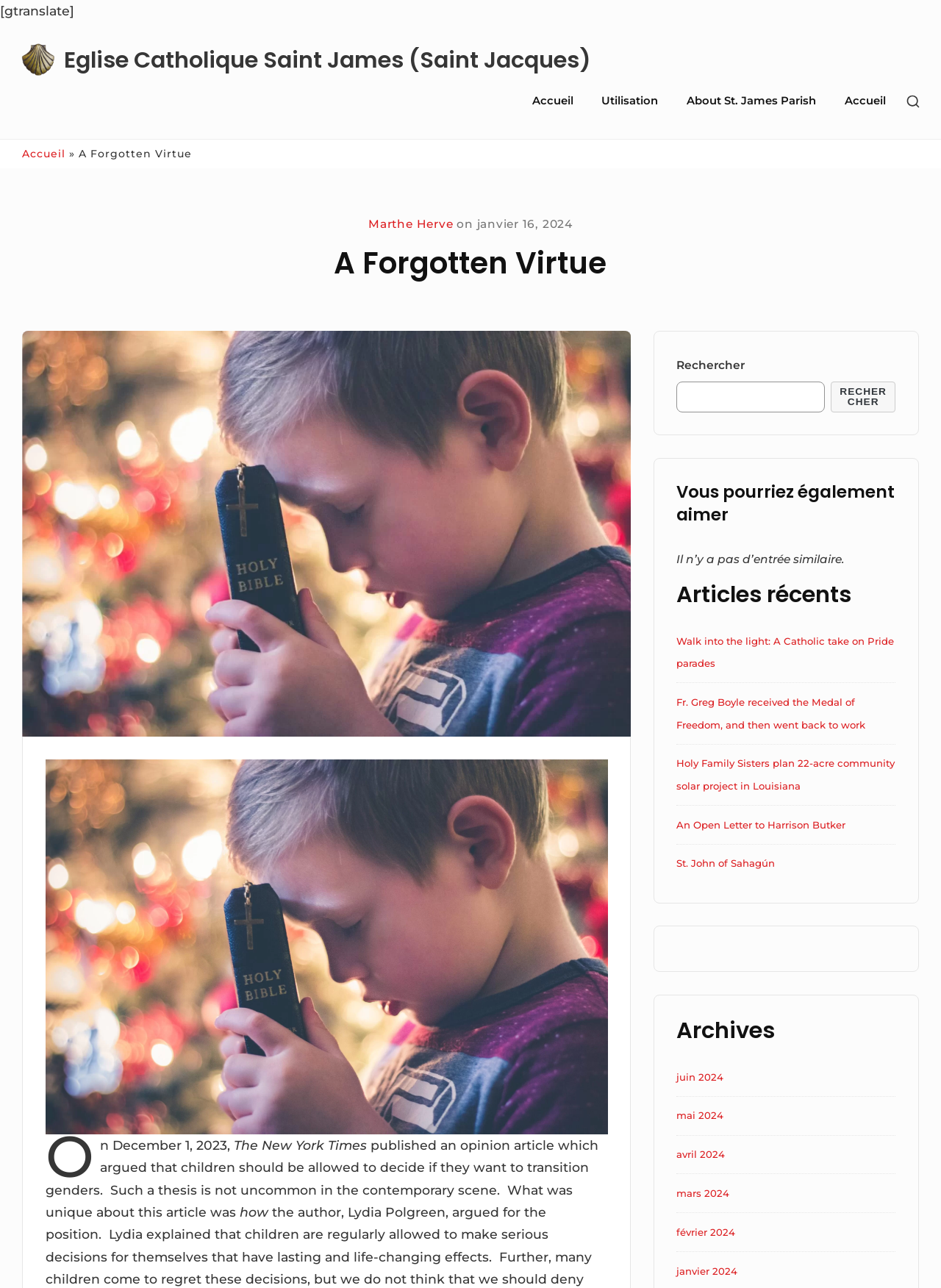Pinpoint the bounding box coordinates of the clickable area needed to execute the instruction: "Go to the Accueil page". The coordinates should be specified as four float numbers between 0 and 1, i.e., [left, top, right, bottom].

[0.552, 0.062, 0.622, 0.095]